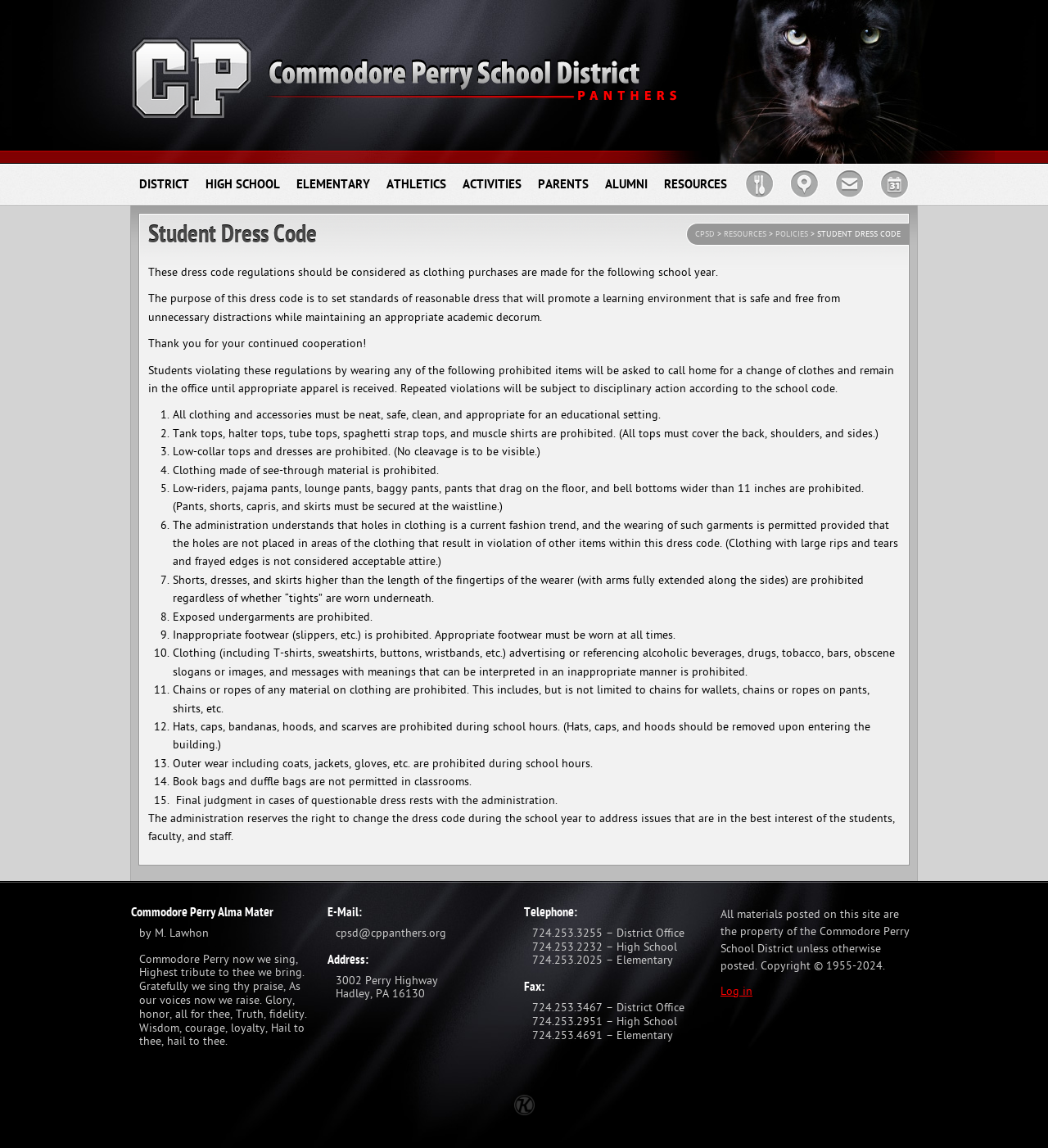Please identify the bounding box coordinates of the element that needs to be clicked to perform the following instruction: "View Student Dress Code".

[0.141, 0.194, 0.859, 0.215]